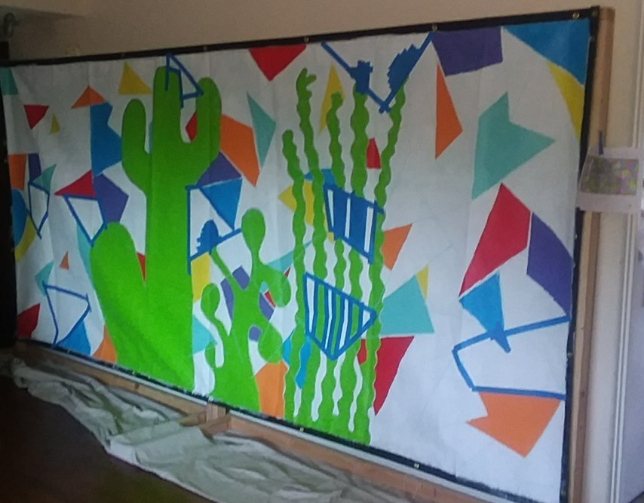Provide a thorough description of the image.

This vibrant mural, titled "The Art of Covid," created by Ambrosia Ludwick, is a striking homage to Tucson's unique atmosphere. The composition features bold green cacti and various colorful geometric shapes that encapsulate the spirit of the downtown area. This artwork reflects Ludwick's personal journey after moving to Tucson, showcasing her emotional connection to the city. The mural was developed from her original design and completed in a collaborative process that involved both creativity and community, with her niece contributing to the artistic endeavor. The chosen colors and forms evoke a lively and dynamic representation of the region, making this piece not only a visual delight but also a resonant narrative of place and identity.